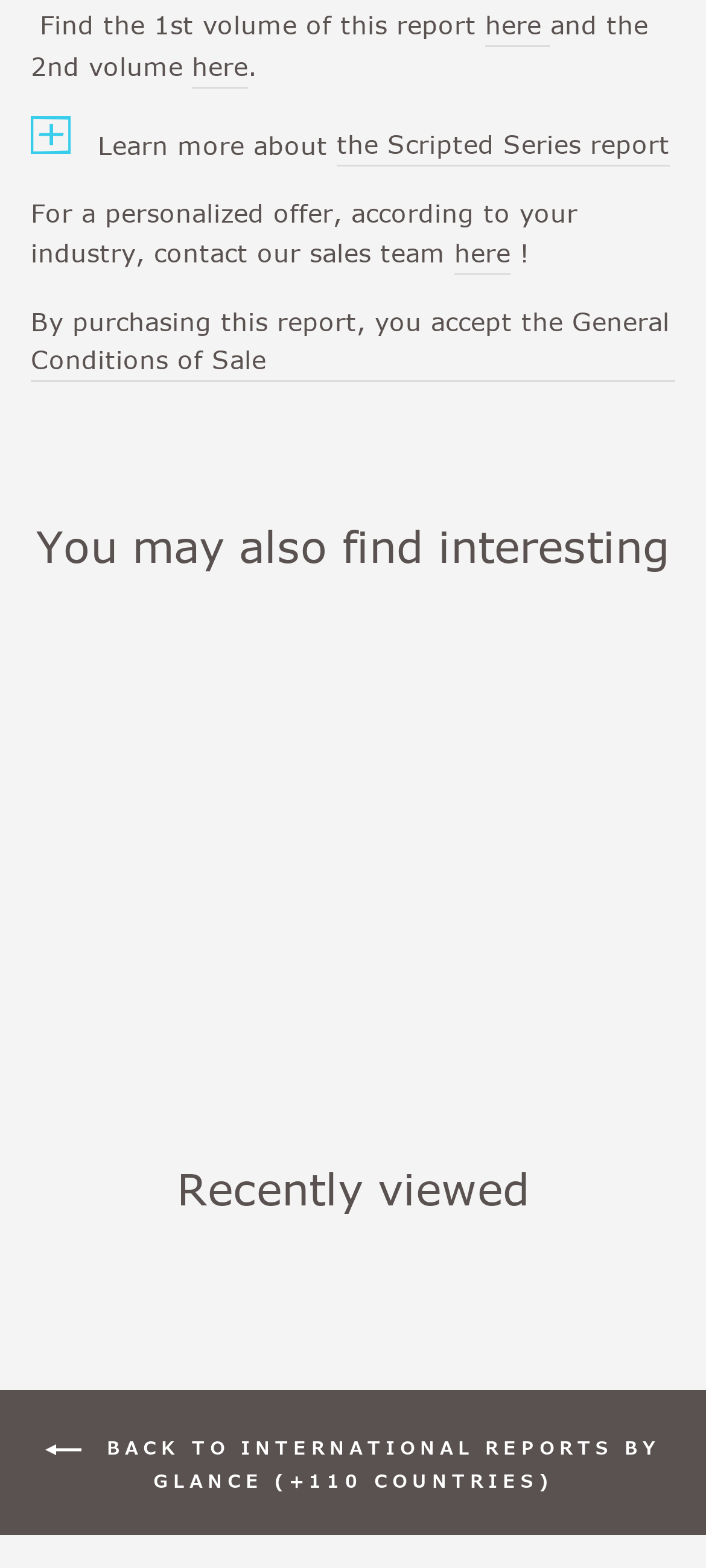Determine the bounding box coordinates for the area that needs to be clicked to fulfill this task: "Learn more about the Scripted Series report". The coordinates must be given as four float numbers between 0 and 1, i.e., [left, top, right, bottom].

[0.477, 0.142, 0.949, 0.169]